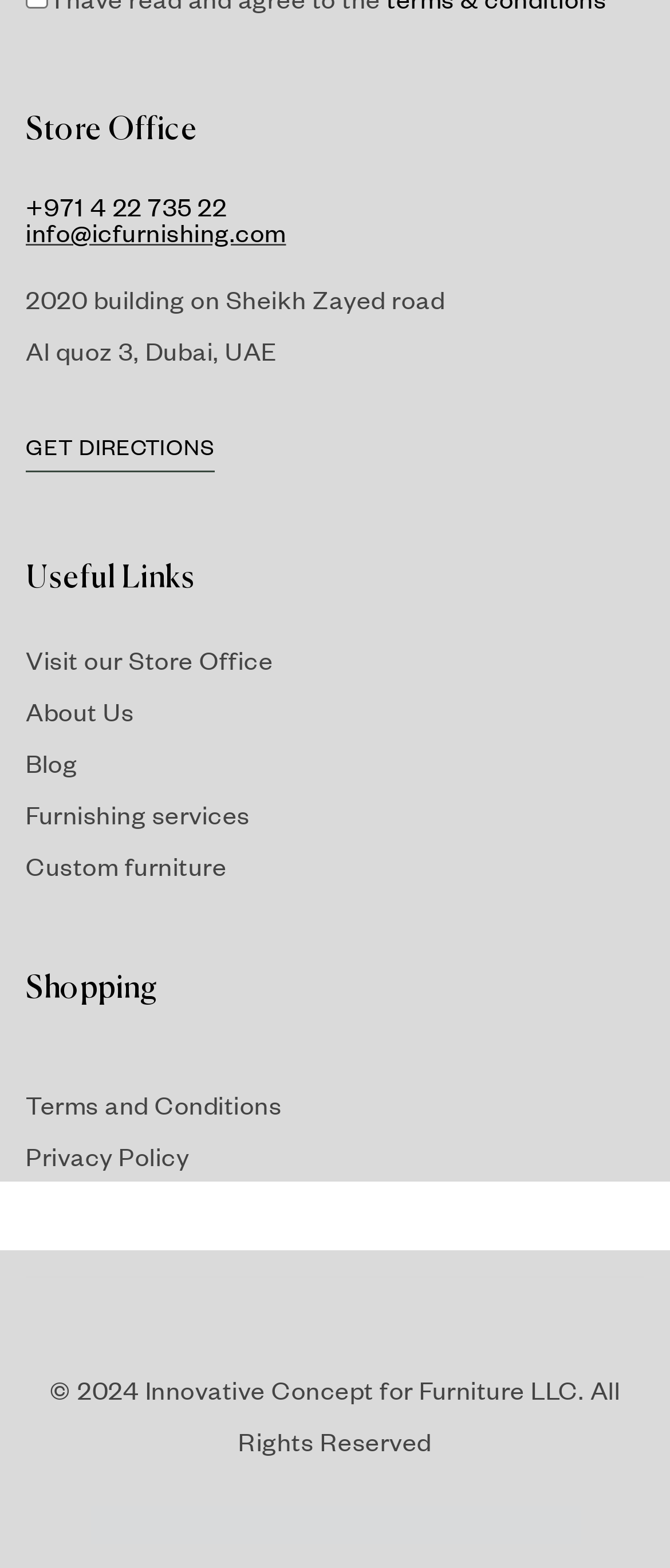What is the link to visit the store office?
Based on the image content, provide your answer in one word or a short phrase.

Visit our Store Office